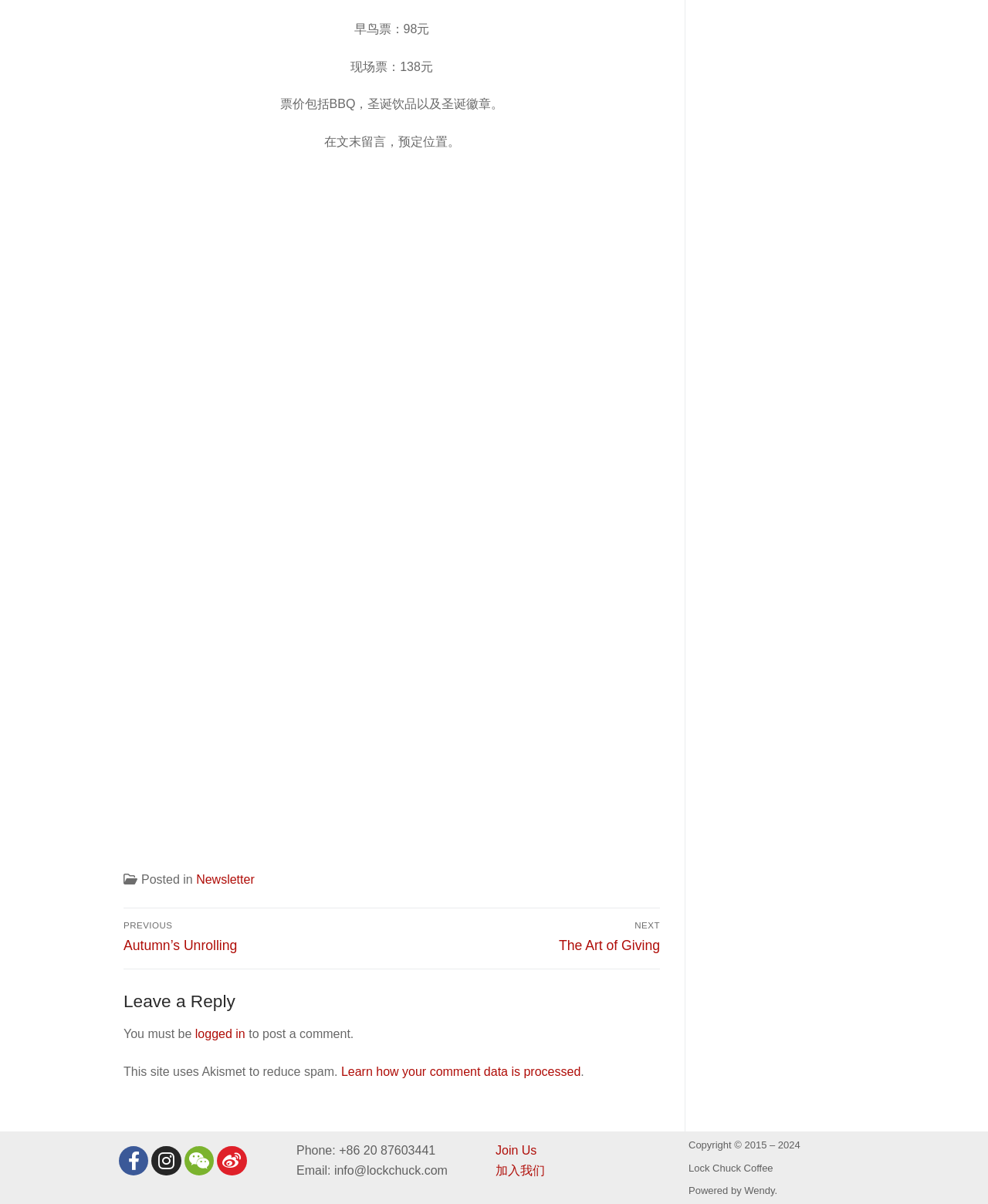Indicate the bounding box coordinates of the element that needs to be clicked to satisfy the following instruction: "Click the 'Join Us' link". The coordinates should be four float numbers between 0 and 1, i.e., [left, top, right, bottom].

[0.502, 0.95, 0.543, 0.961]